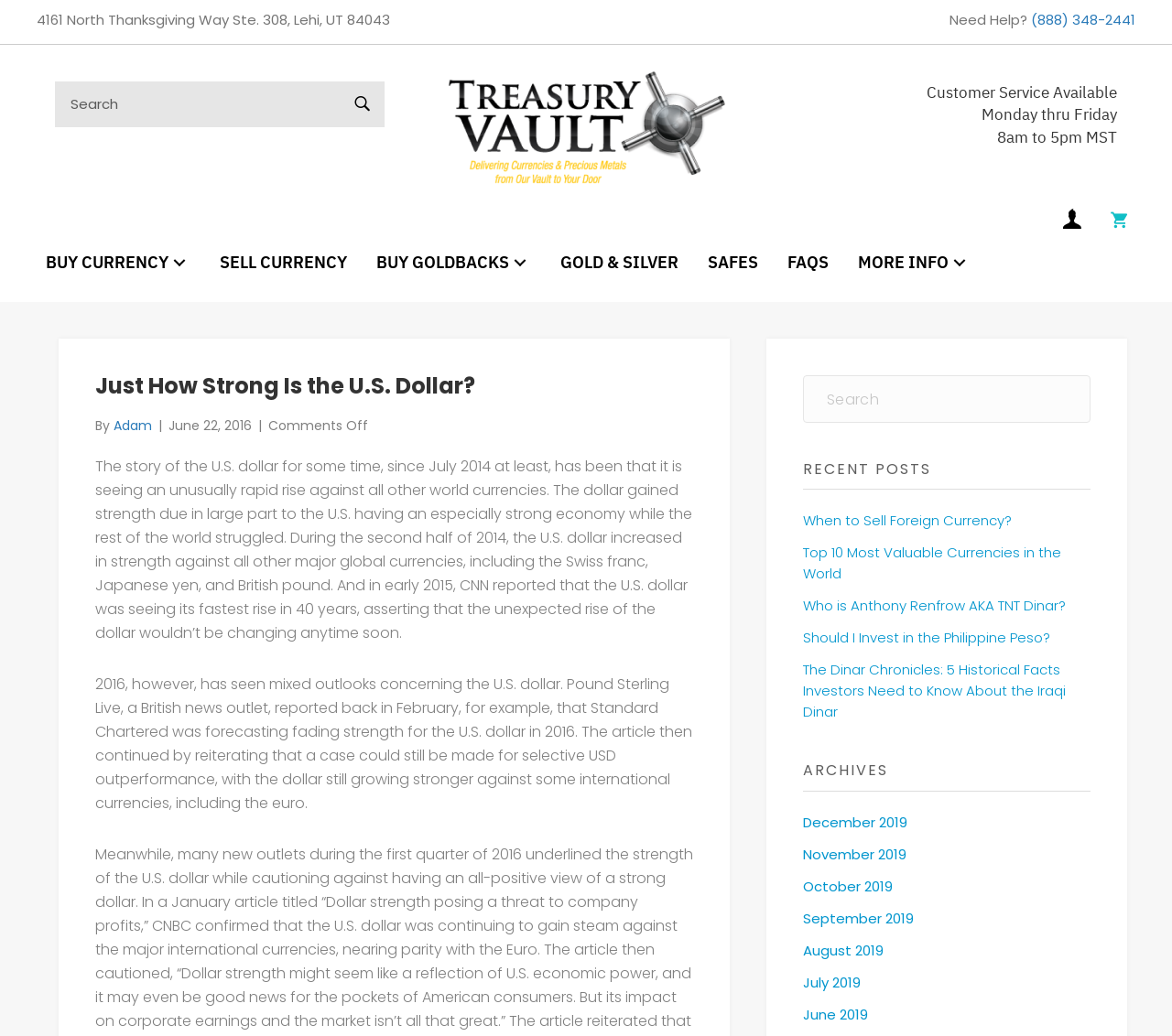Please determine the bounding box coordinates of the element to click on in order to accomplish the following task: "Go to my account". Ensure the coordinates are four float numbers ranging from 0 to 1, i.e., [left, top, right, bottom].

[0.906, 0.201, 0.924, 0.224]